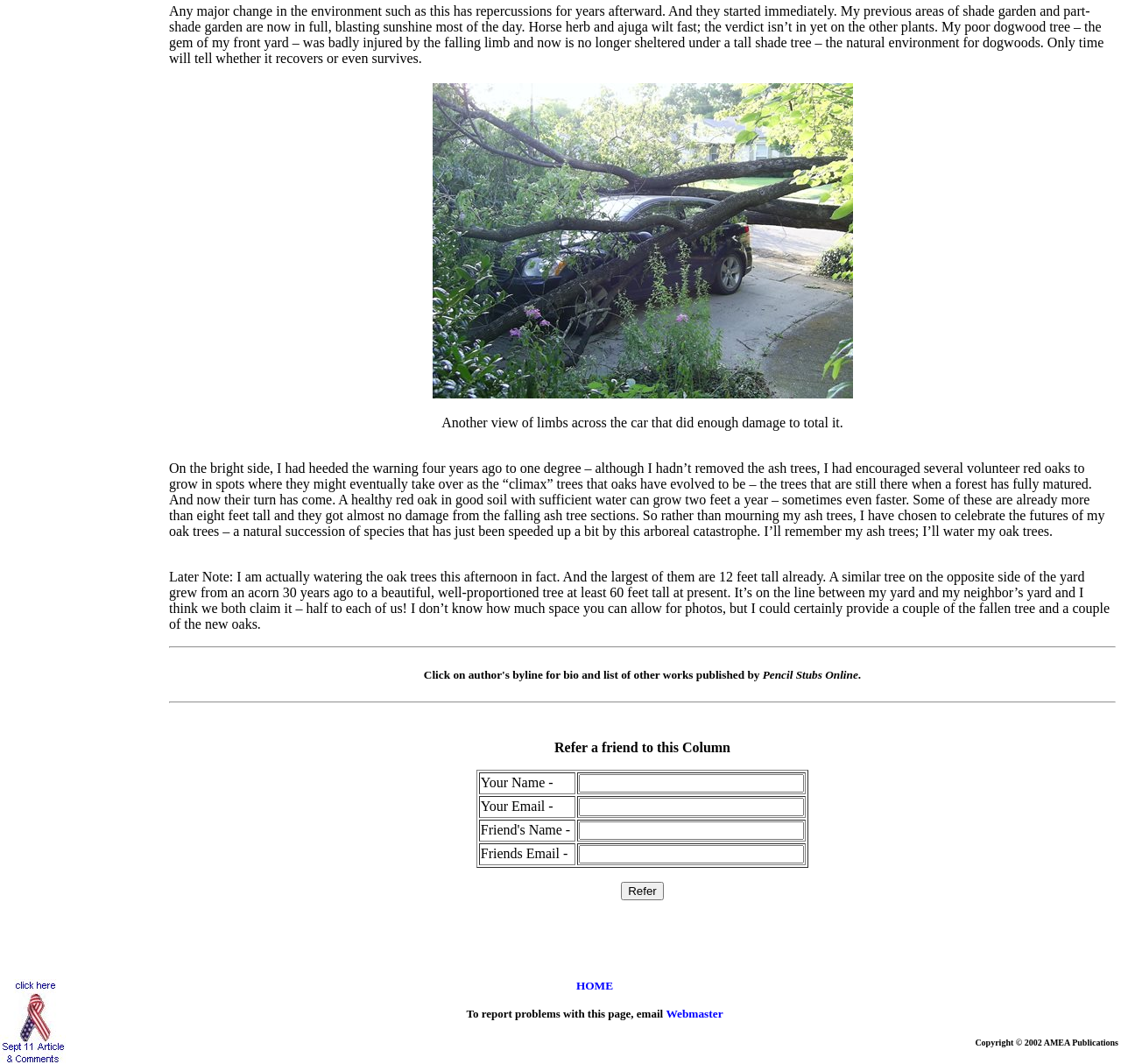Based on the element description name="B1" value="Refer", identify the bounding box of the UI element in the given webpage screenshot. The coordinates should be in the format (top-left x, top-left y, bottom-right x, bottom-right y) and must be between 0 and 1.

[0.554, 0.829, 0.592, 0.846]